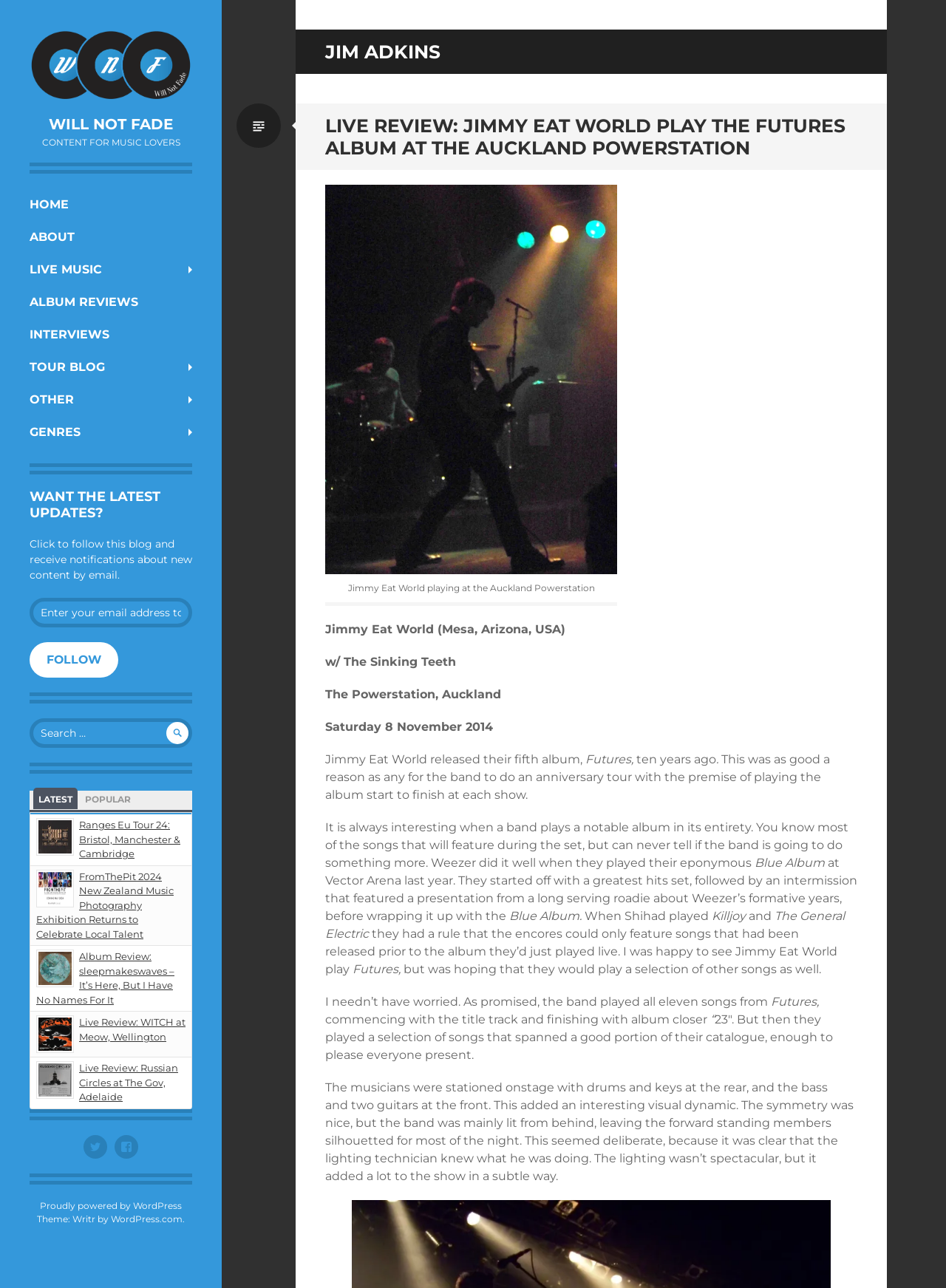From the webpage screenshot, predict the bounding box coordinates (top-left x, top-left y, bottom-right x, bottom-right y) for the UI element described here: Proudly powered by WordPress

[0.042, 0.932, 0.192, 0.94]